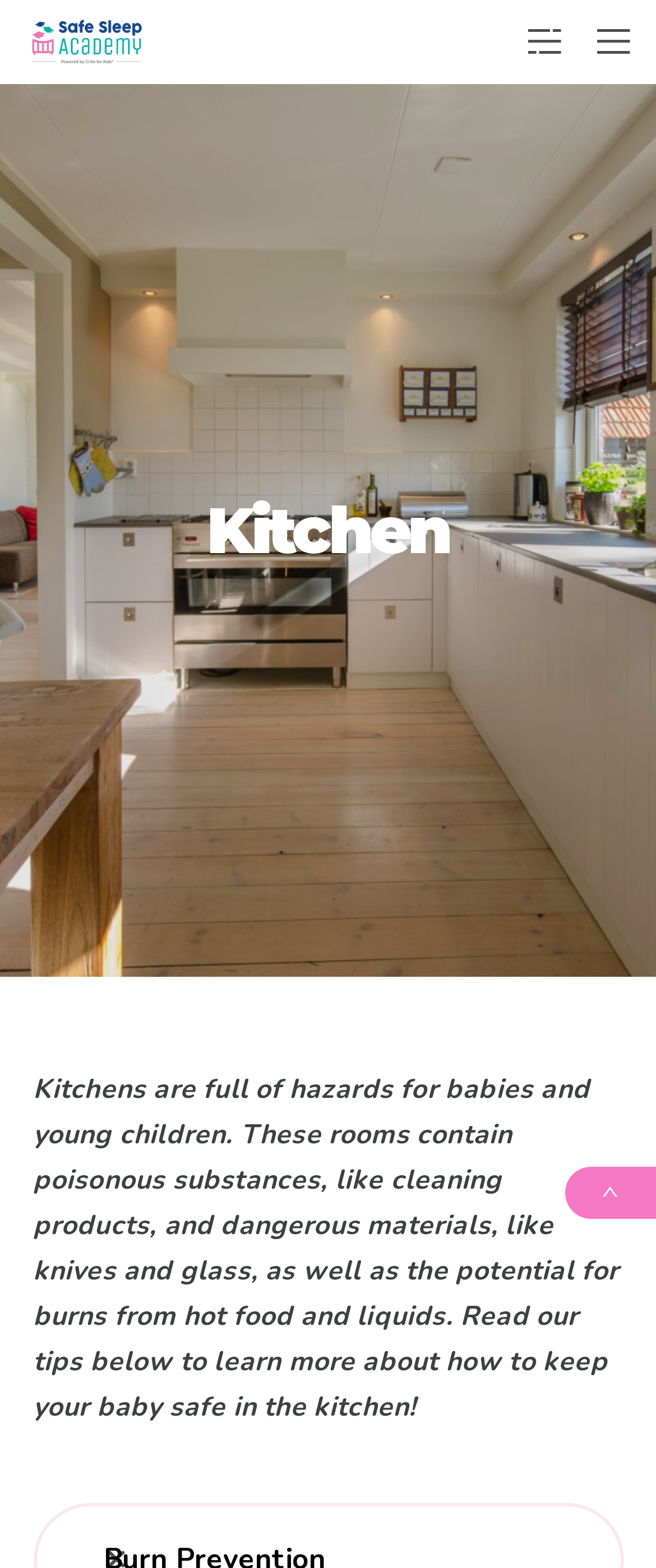What type of materials are mentioned as dangerous in the kitchen?
Give a detailed response to the question by analyzing the screenshot.

The text mentions that kitchens contain dangerous materials, specifically knives and glass, which can be hazardous for babies and young children.